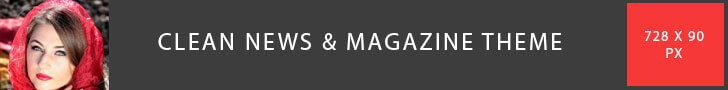What color is the scarf worn by the woman?
Please provide a detailed answer to the question.

The caption describes the woman as having an elegant look, framed by a vibrant red scarf, which adds a pop of color to the overall clean and modern aesthetic.